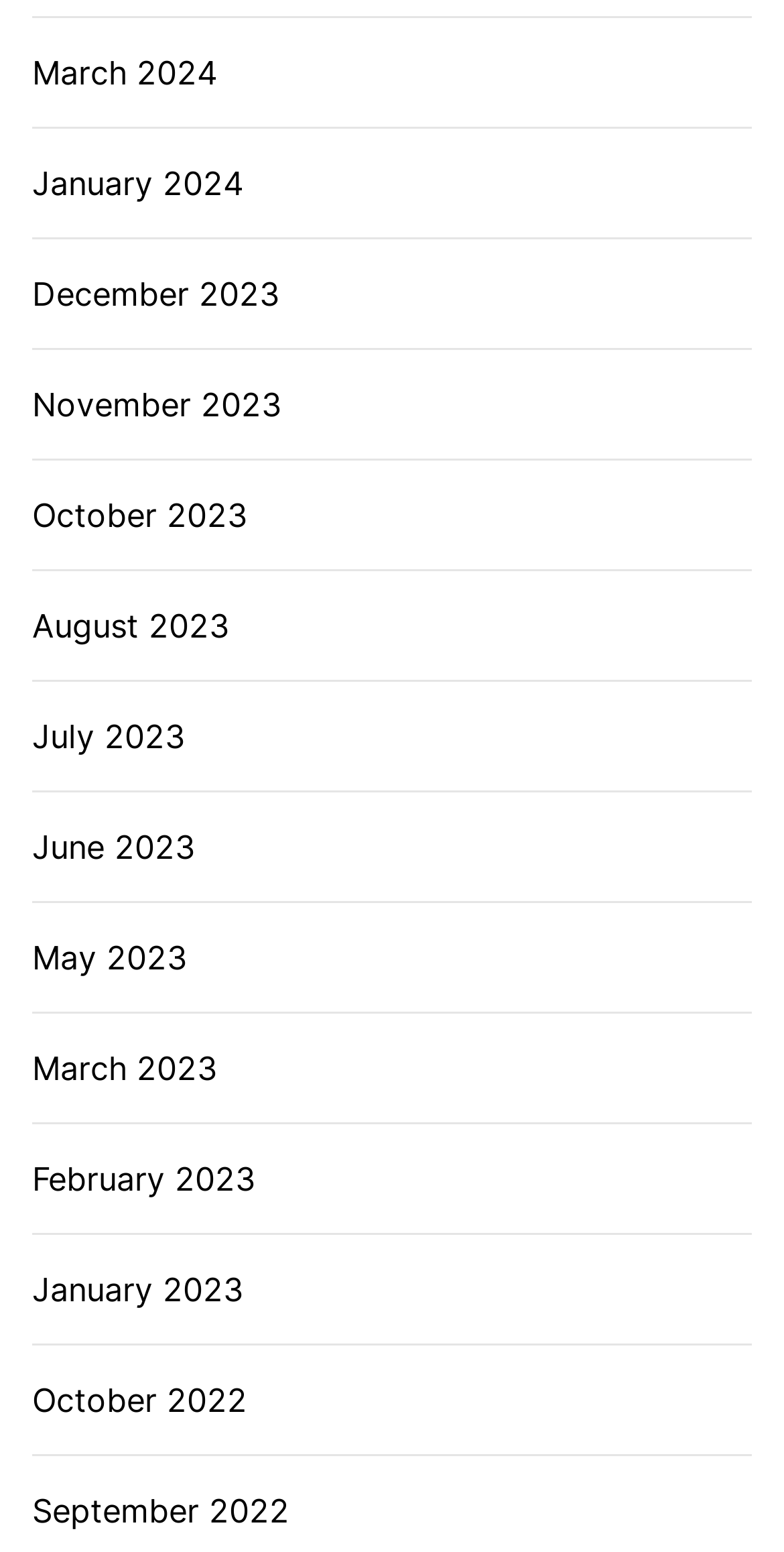Please find the bounding box coordinates of the element that must be clicked to perform the given instruction: "Access October 2023". The coordinates should be four float numbers from 0 to 1, i.e., [left, top, right, bottom].

[0.041, 0.316, 0.315, 0.347]